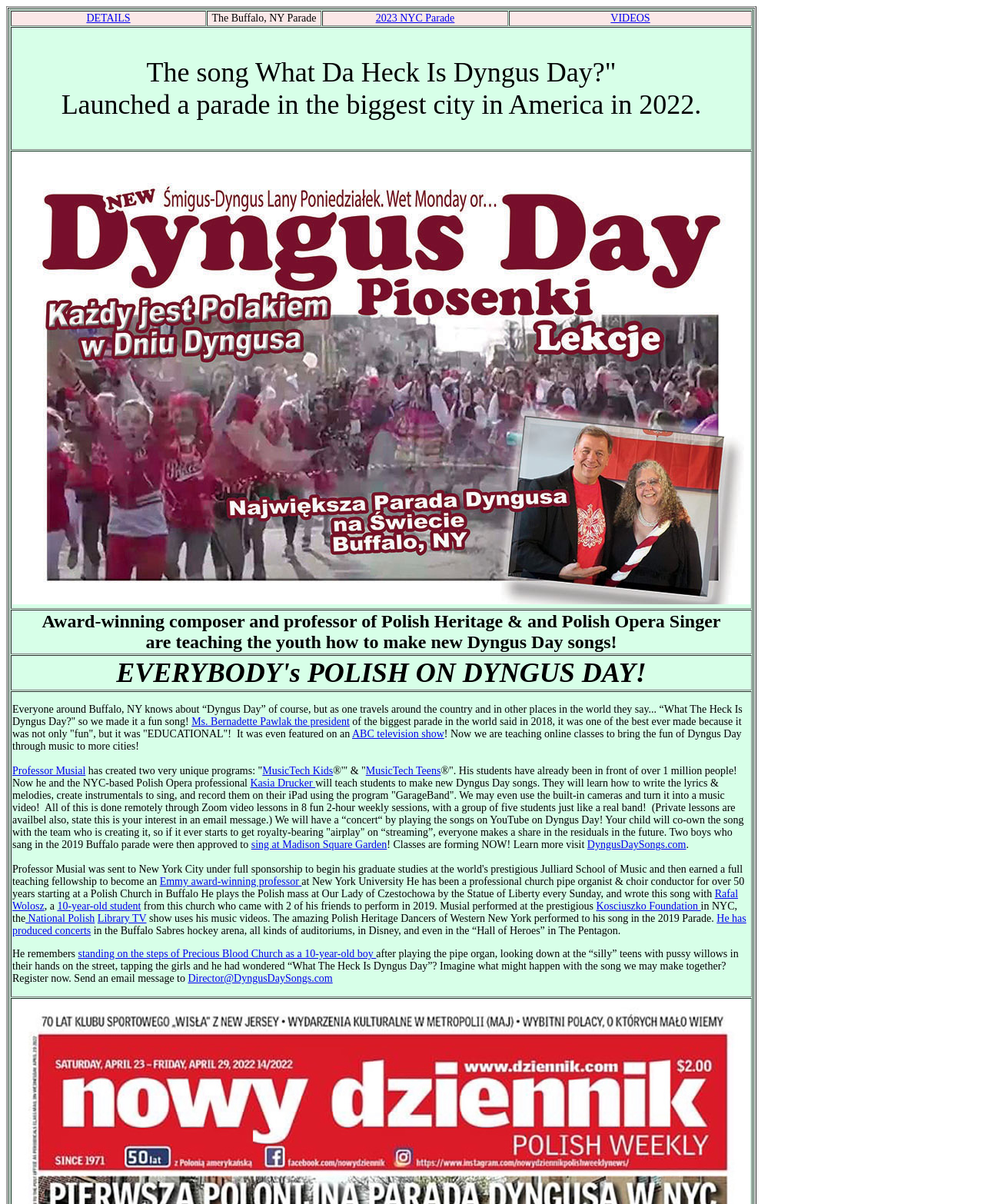Identify the bounding box coordinates of the clickable region to carry out the given instruction: "Click on VIDEOS link".

[0.621, 0.01, 0.661, 0.02]